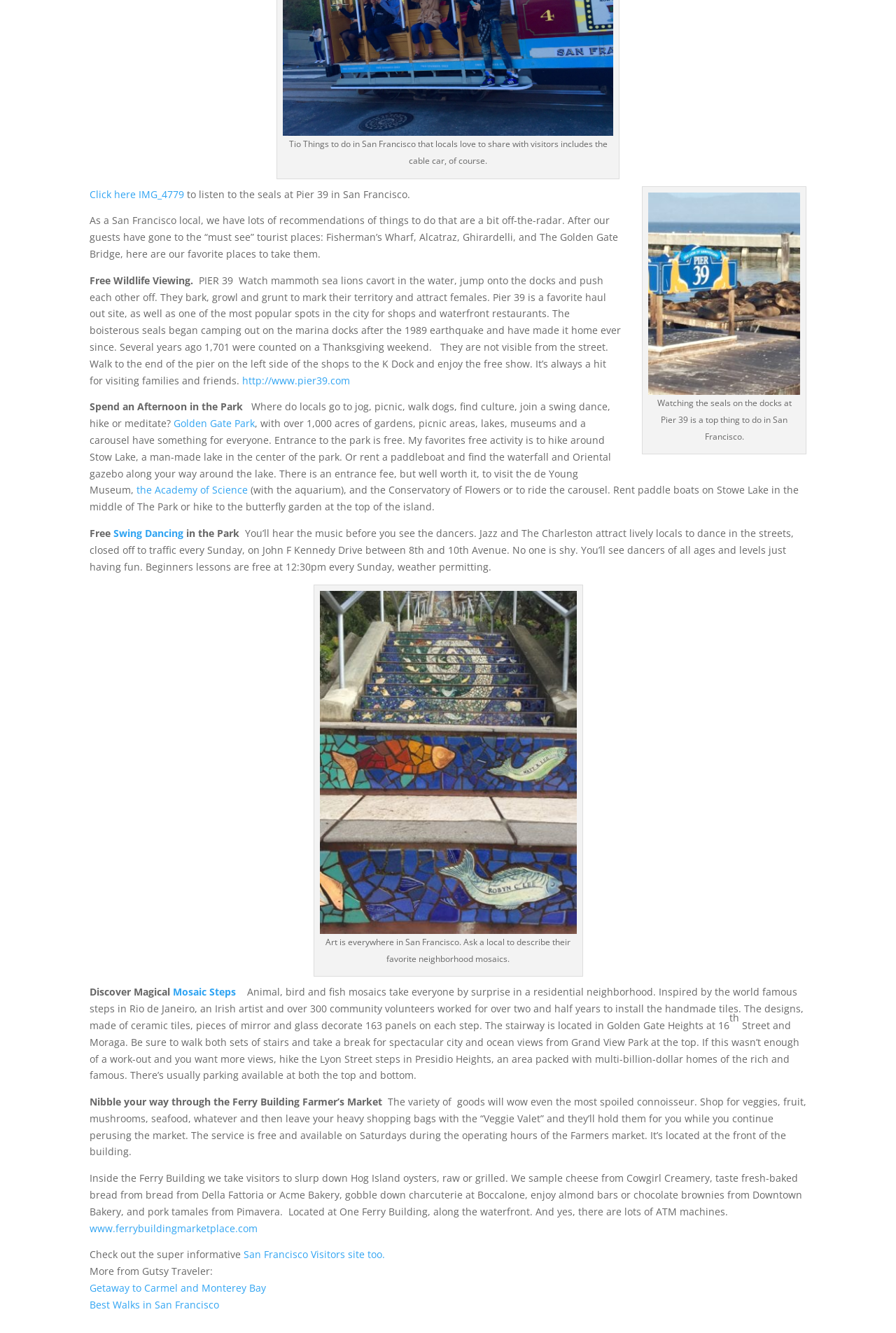With reference to the image, please provide a detailed answer to the following question: What is the name of the market where you can find a variety of goods?

I found the answer by reading the text that describes the Ferry Building Farmer’s Market as a place with a variety of goods, including veggies, fruit, mushrooms, seafood, and more, and mentions the 'Veggie Valet' service.